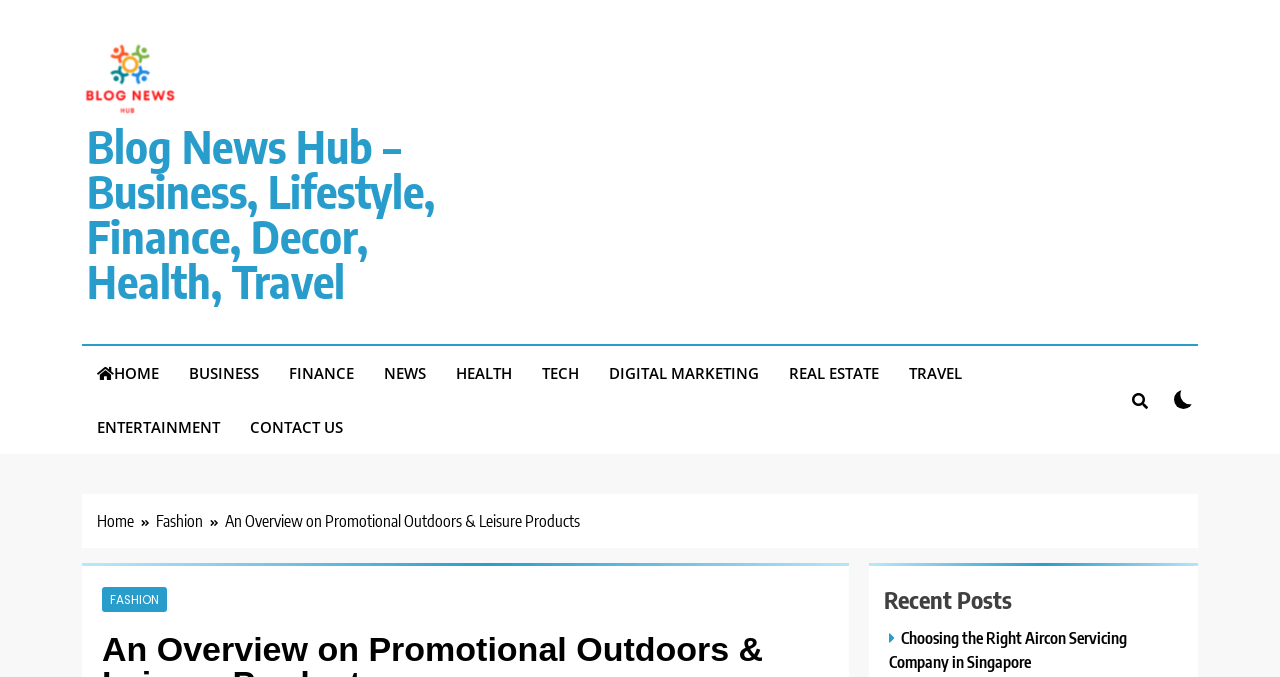Find the bounding box coordinates of the clickable area required to complete the following action: "click on home".

[0.064, 0.51, 0.136, 0.59]